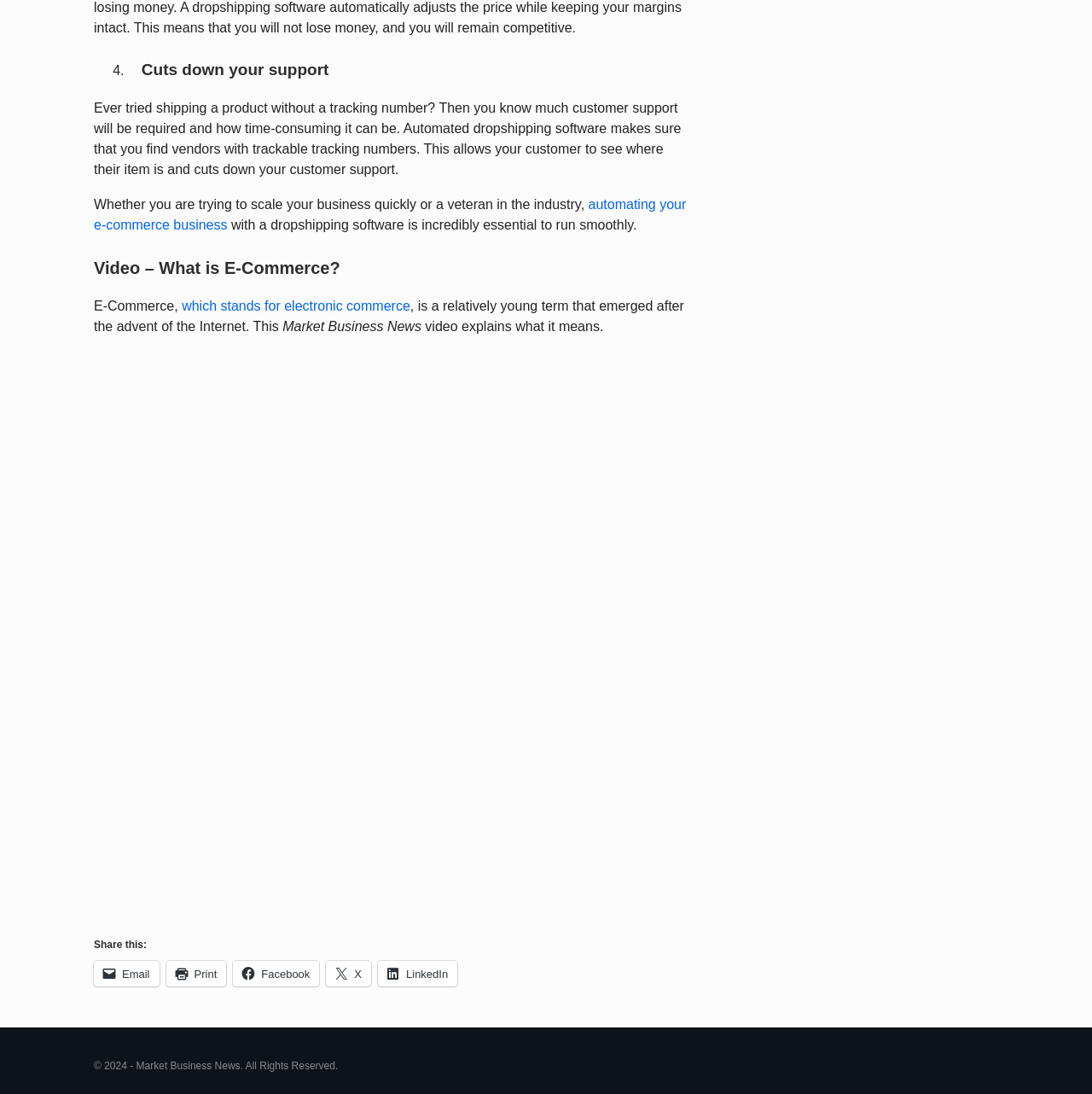What social media platforms are available for sharing?
Please elaborate on the answer to the question with detailed information.

The social media platforms available for sharing can be determined by looking at the link elements with icons, specifically the ' Facebook' and ' LinkedIn' links.